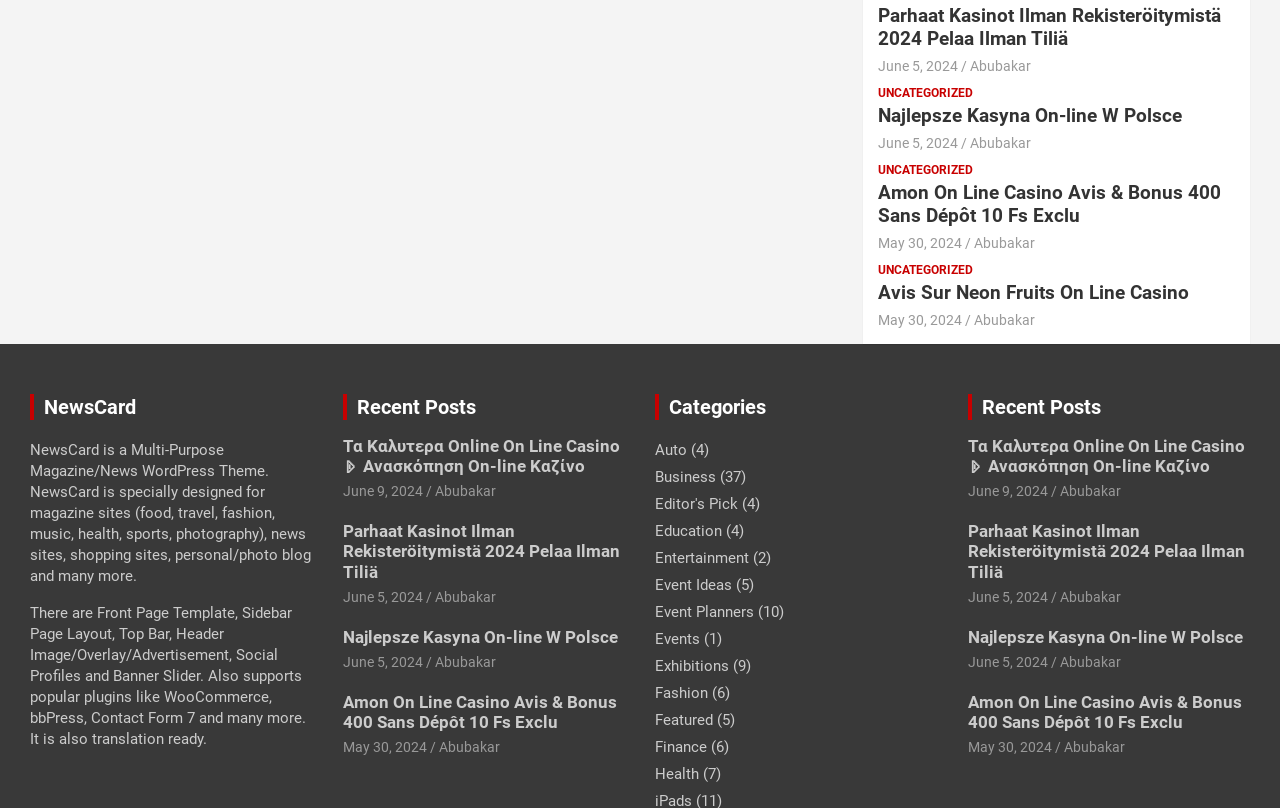Answer the question below in one word or phrase:
What is the theme of the webpage?

Online Casino